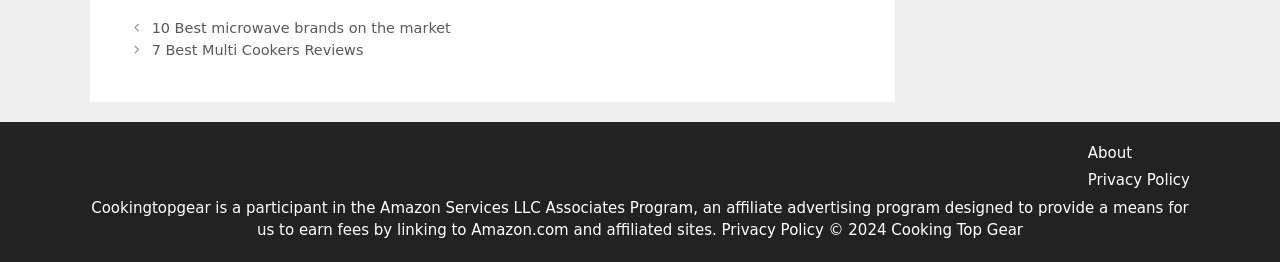Locate the bounding box of the UI element with the following description: "About".

[0.85, 0.548, 0.884, 0.617]